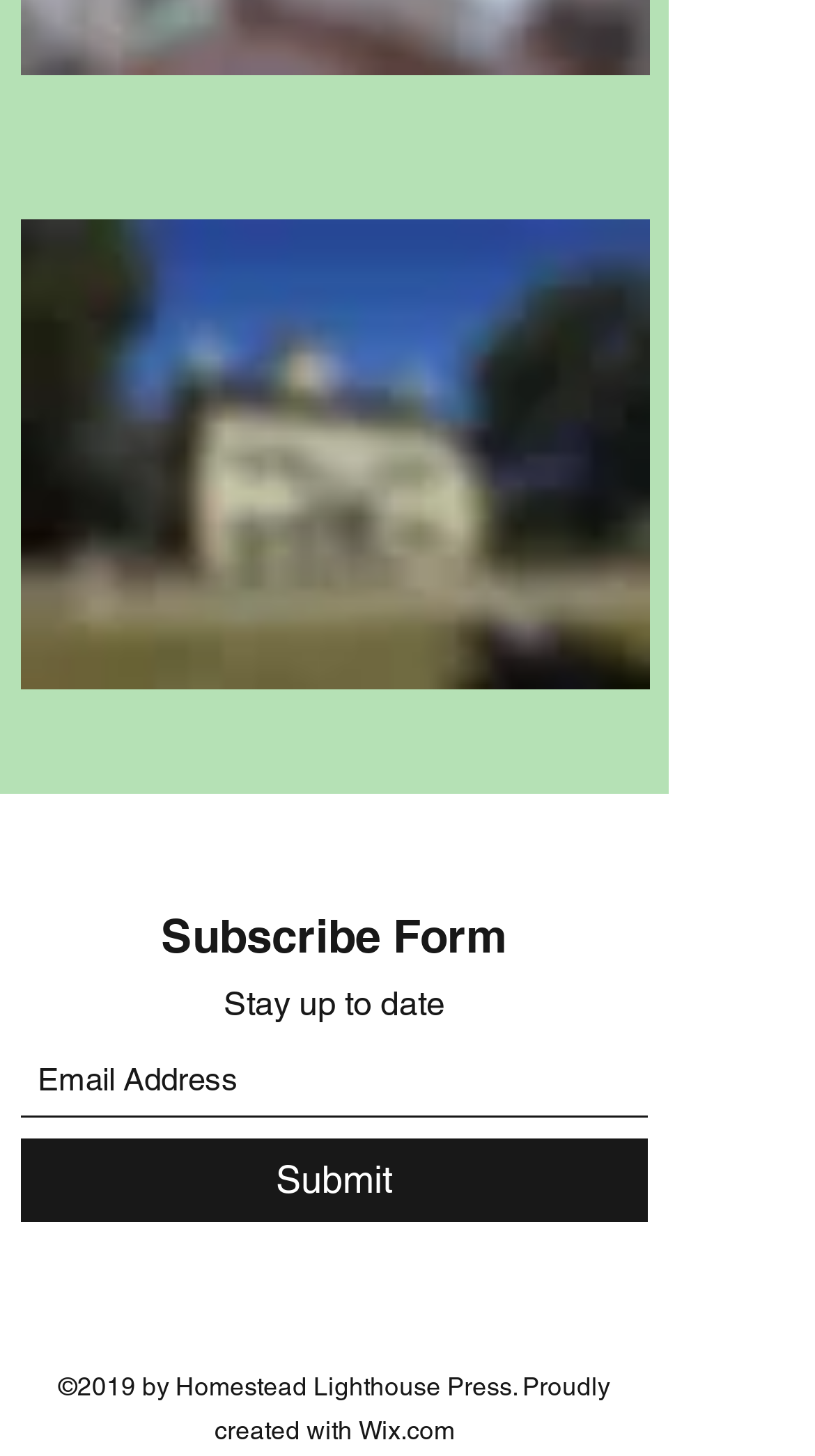Use a single word or phrase to answer the question:
What is the function of the 'Submit' button?

To submit the form